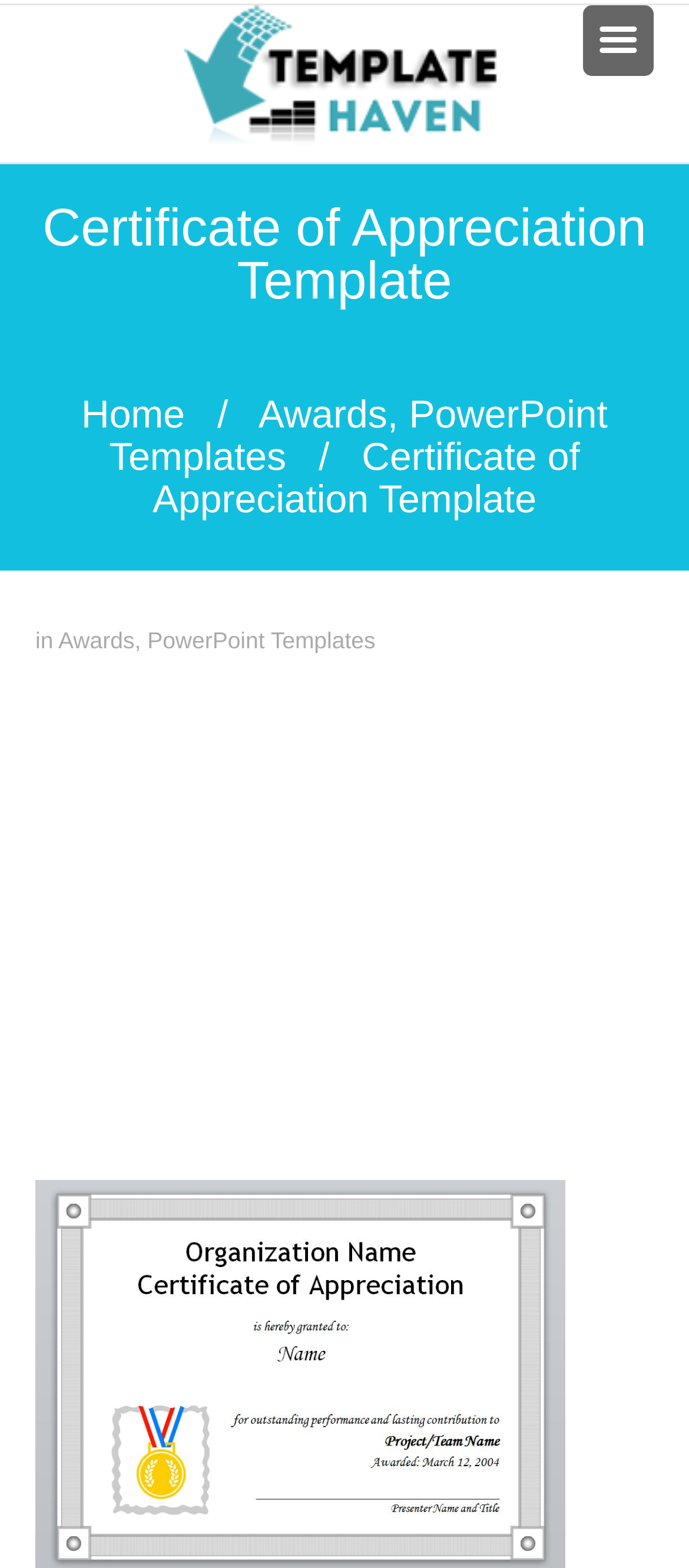What is the name of the template?
Answer the question with just one word or phrase using the image.

Certificate of Appreciation Template